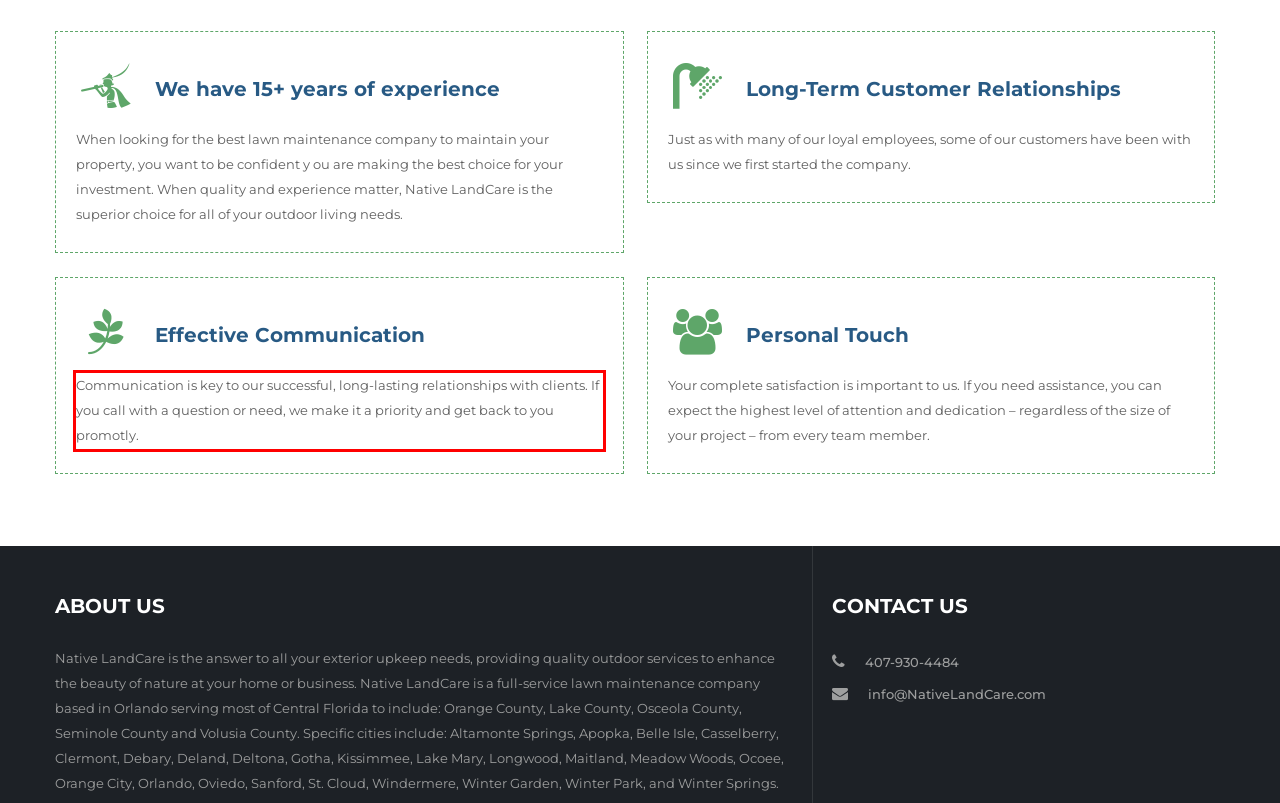Within the screenshot of a webpage, identify the red bounding box and perform OCR to capture the text content it contains.

Communication is key to our successful, long-lasting relationships with clients. If you call with a question or need, we make it a priority and get back to you promotly.